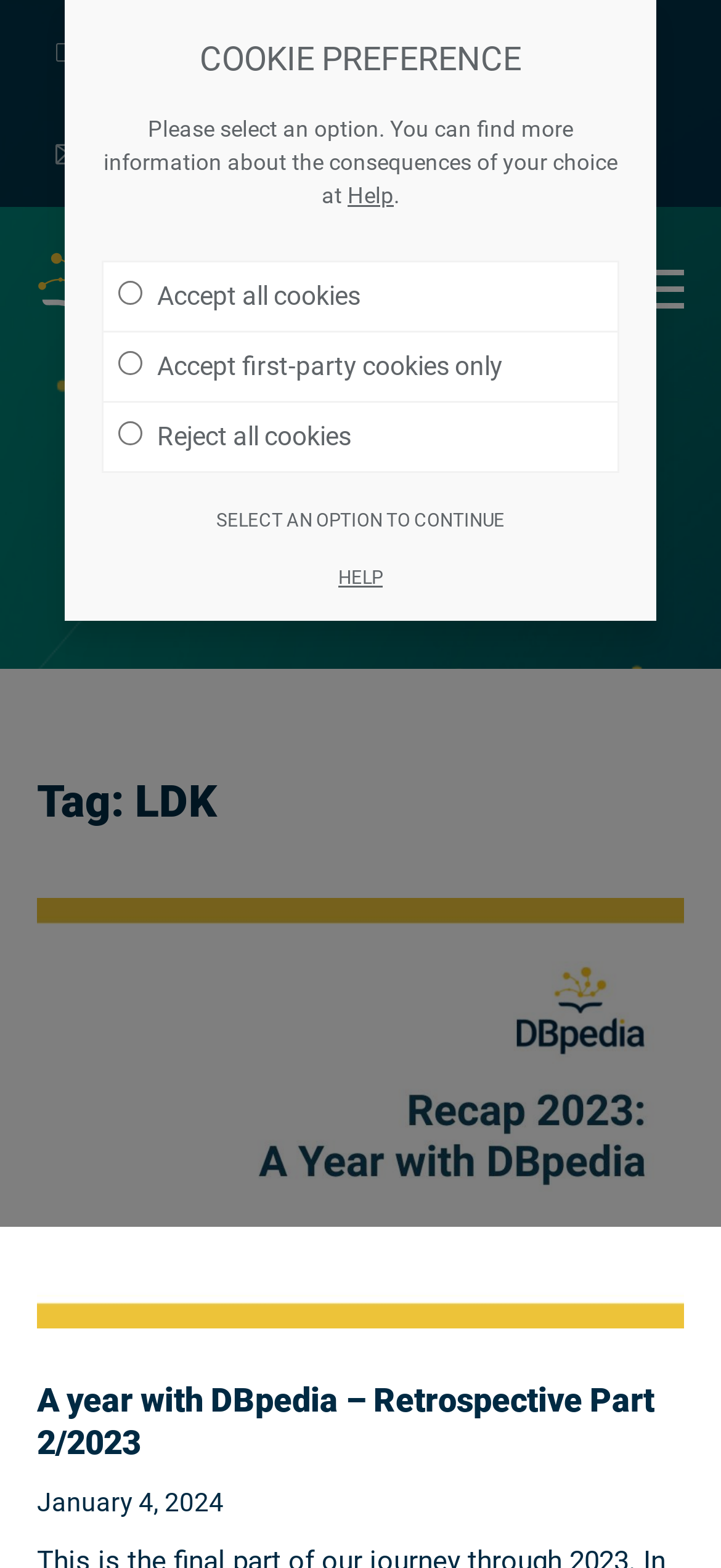Given the element description 中文版, predict the bounding box coordinates for the UI element in the webpage screenshot. The format should be (top-left x, top-left y, bottom-right x, bottom-right y), and the values should be between 0 and 1.

None